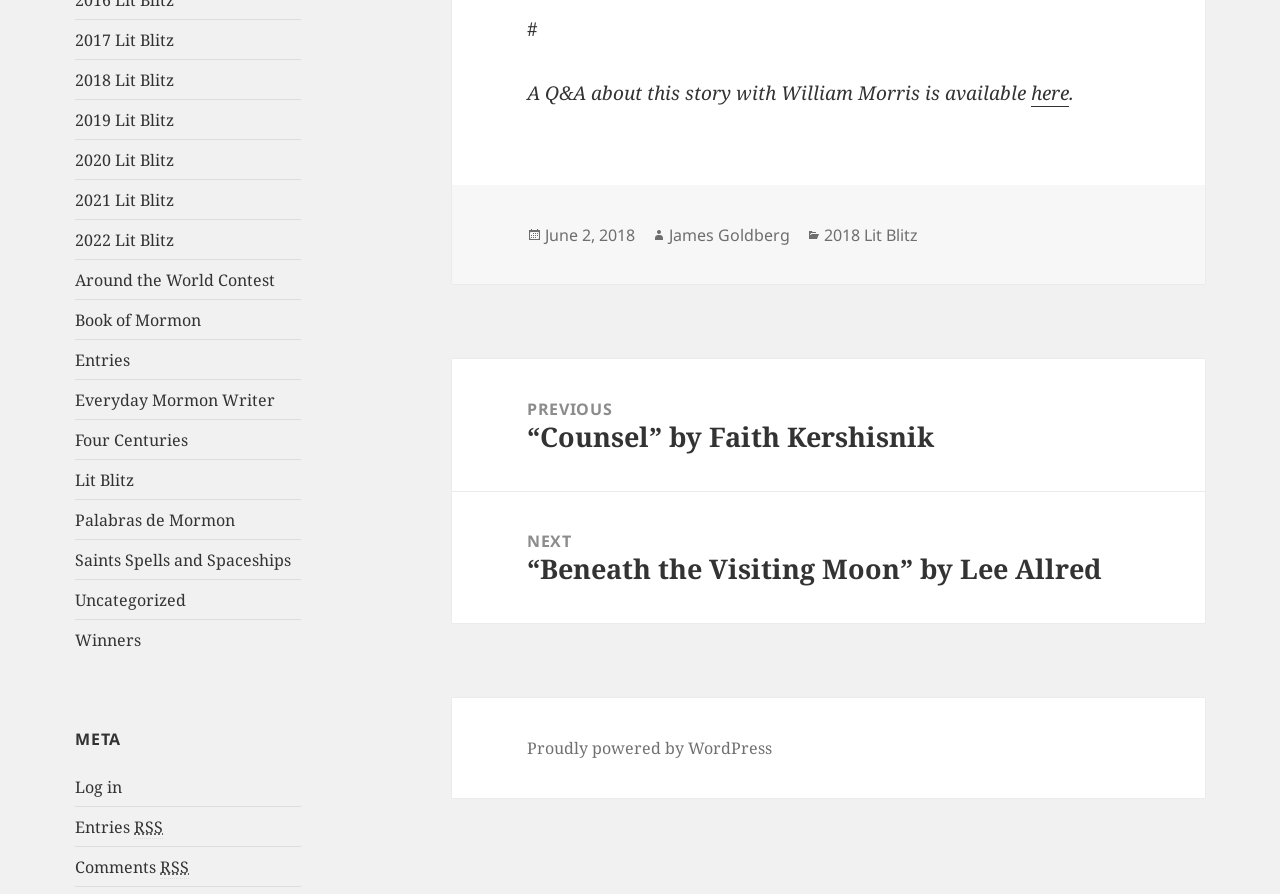Find the bounding box coordinates of the clickable element required to execute the following instruction: "Check the comments RSS". Provide the coordinates as four float numbers between 0 and 1, i.e., [left, top, right, bottom].

[0.059, 0.957, 0.148, 0.983]